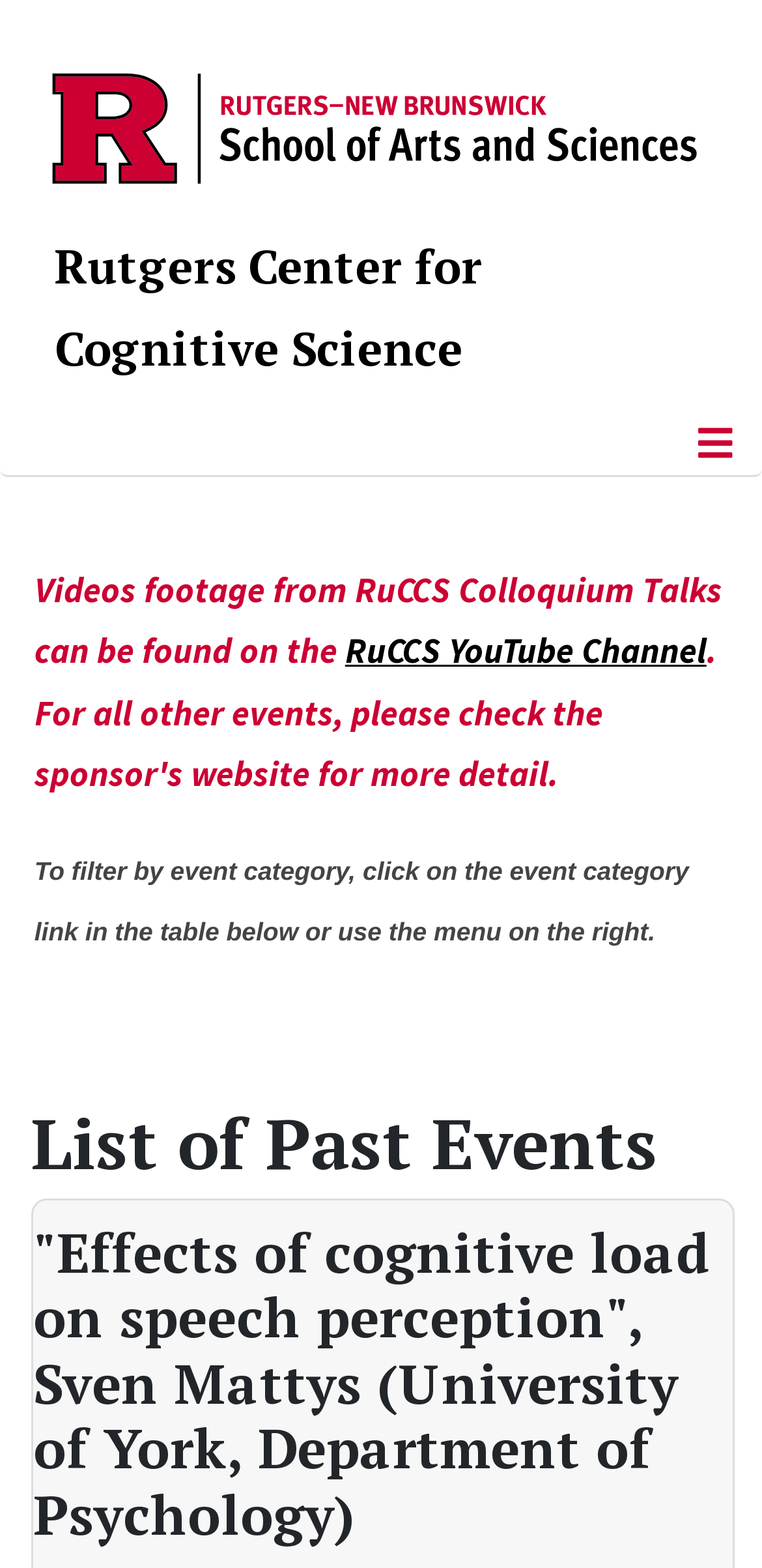What is the topic of the latest event?
Using the image as a reference, deliver a detailed and thorough answer to the question.

The answer can be found by looking at the heading below the 'List of Past Events' section, which is labeled as '"Effects of cognitive load on speech perception", Sven Mattys (University of York, Department of Psychology)'. This suggests that the latest event is about the effects of cognitive load on speech perception.